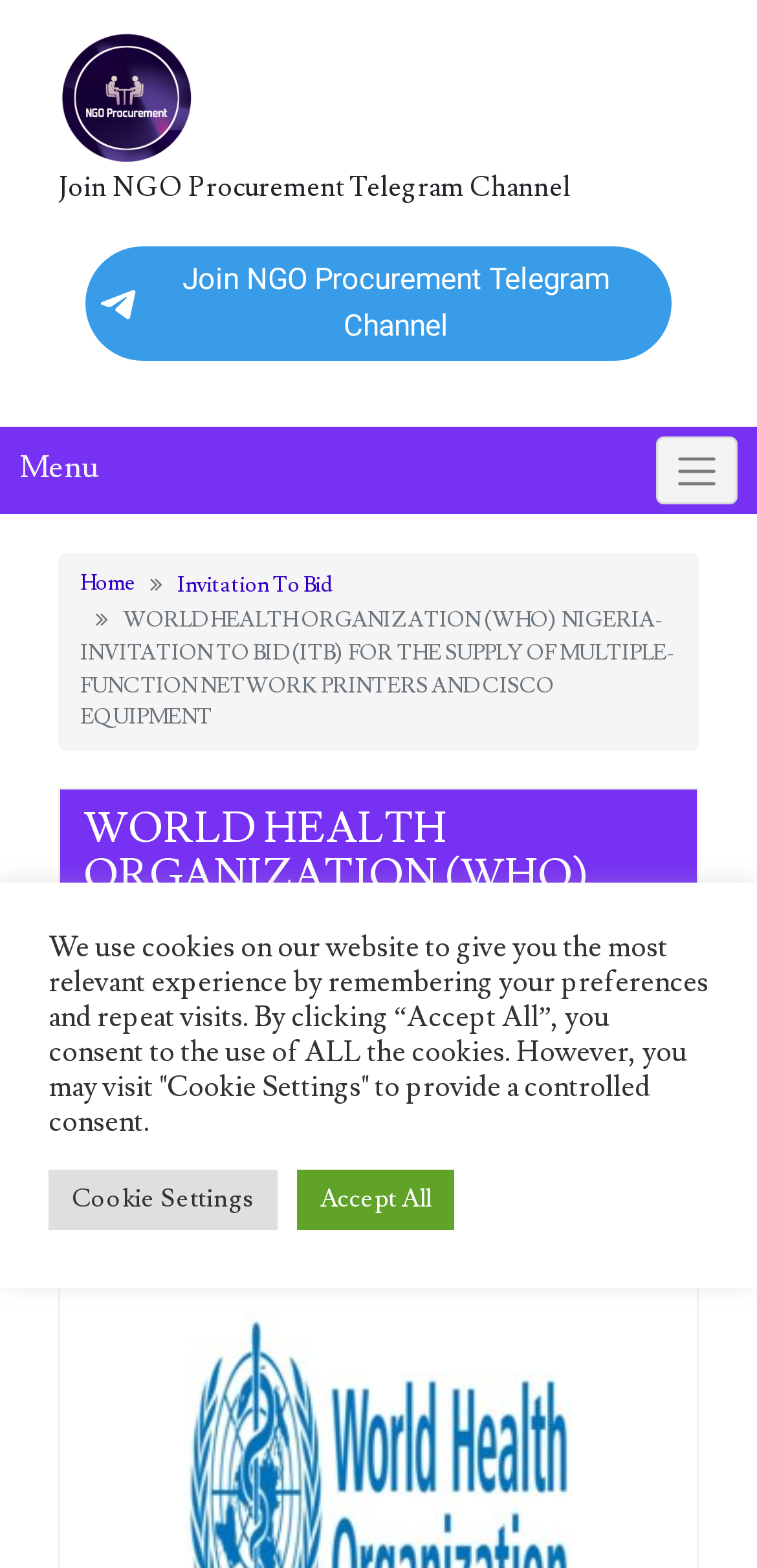What is the date mentioned on the webpage?
Refer to the image and give a detailed answer to the question.

I found the answer by looking at the link element with the text 'November 16, 2022' located at coordinates [0.105, 0.752, 0.756, 0.8]. This element contains the date mentioned on the webpage.